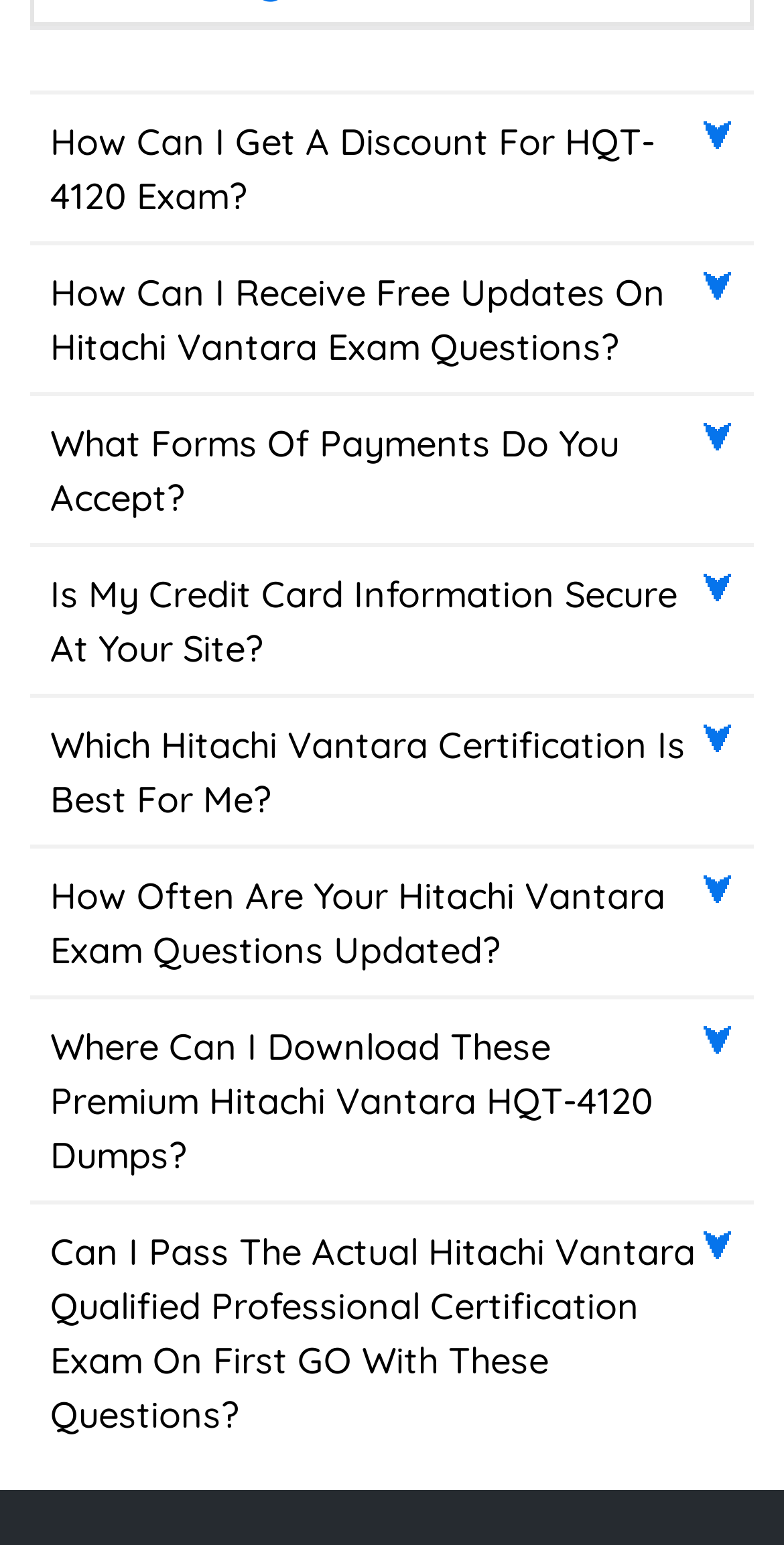What is the vertical order of the FAQs?
Respond to the question with a single word or phrase according to the image.

From top to bottom